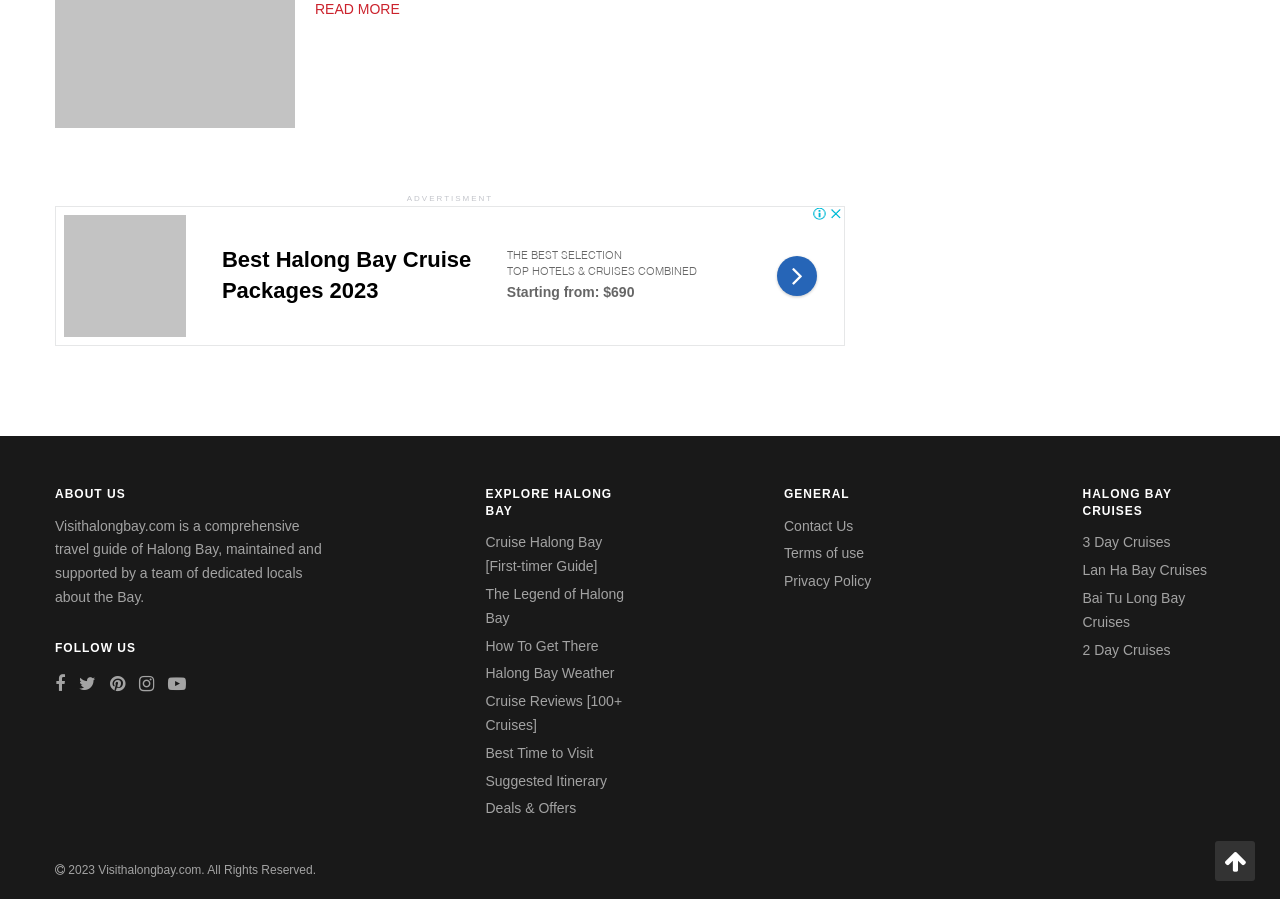Please specify the bounding box coordinates of the element that should be clicked to execute the given instruction: 'View '3 Day Cruises' options'. Ensure the coordinates are four float numbers between 0 and 1, expressed as [left, top, right, bottom].

[0.846, 0.594, 0.914, 0.612]